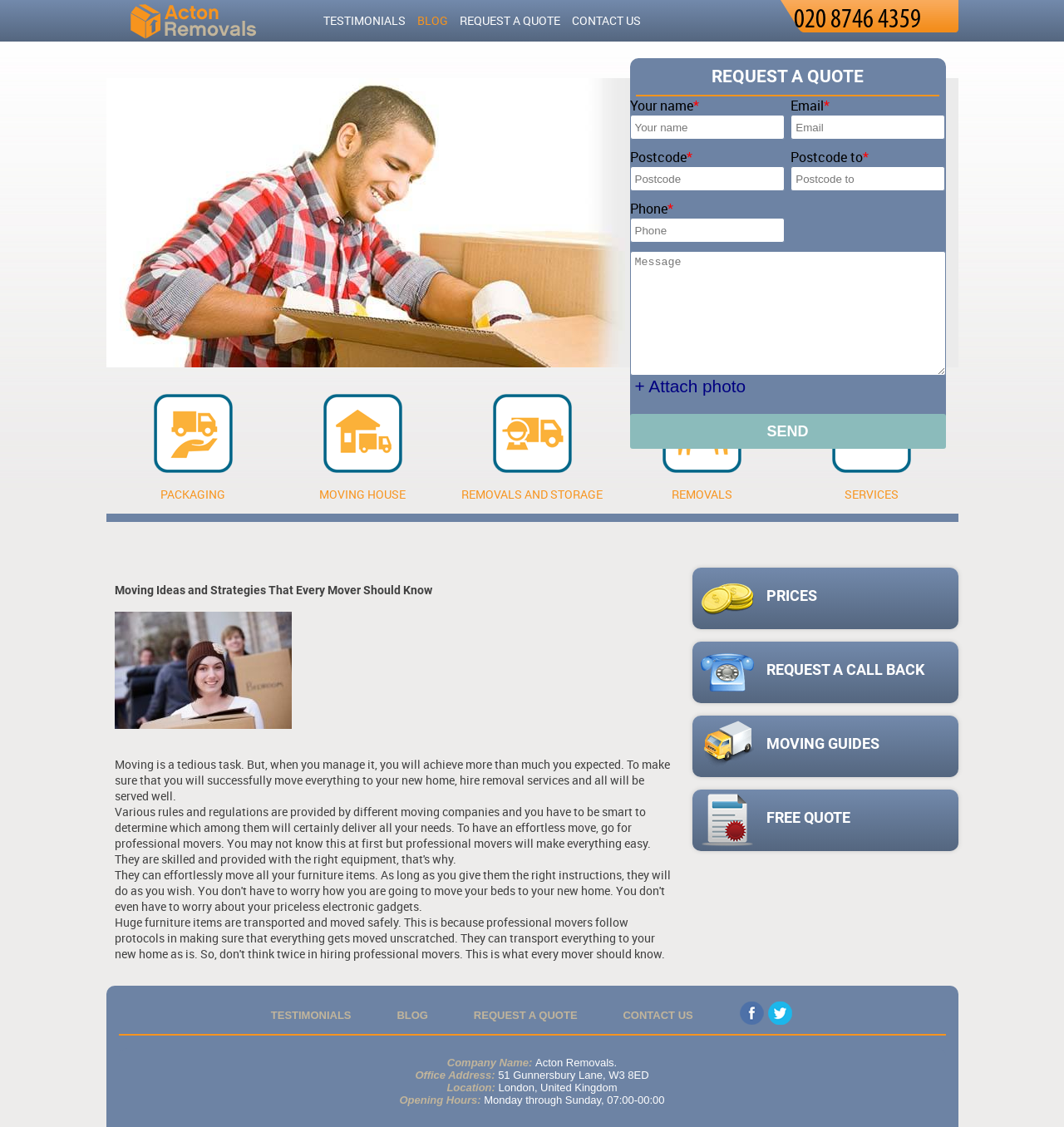Show me the bounding box coordinates of the clickable region to achieve the task as per the instruction: "Enter your name".

[0.592, 0.102, 0.737, 0.124]